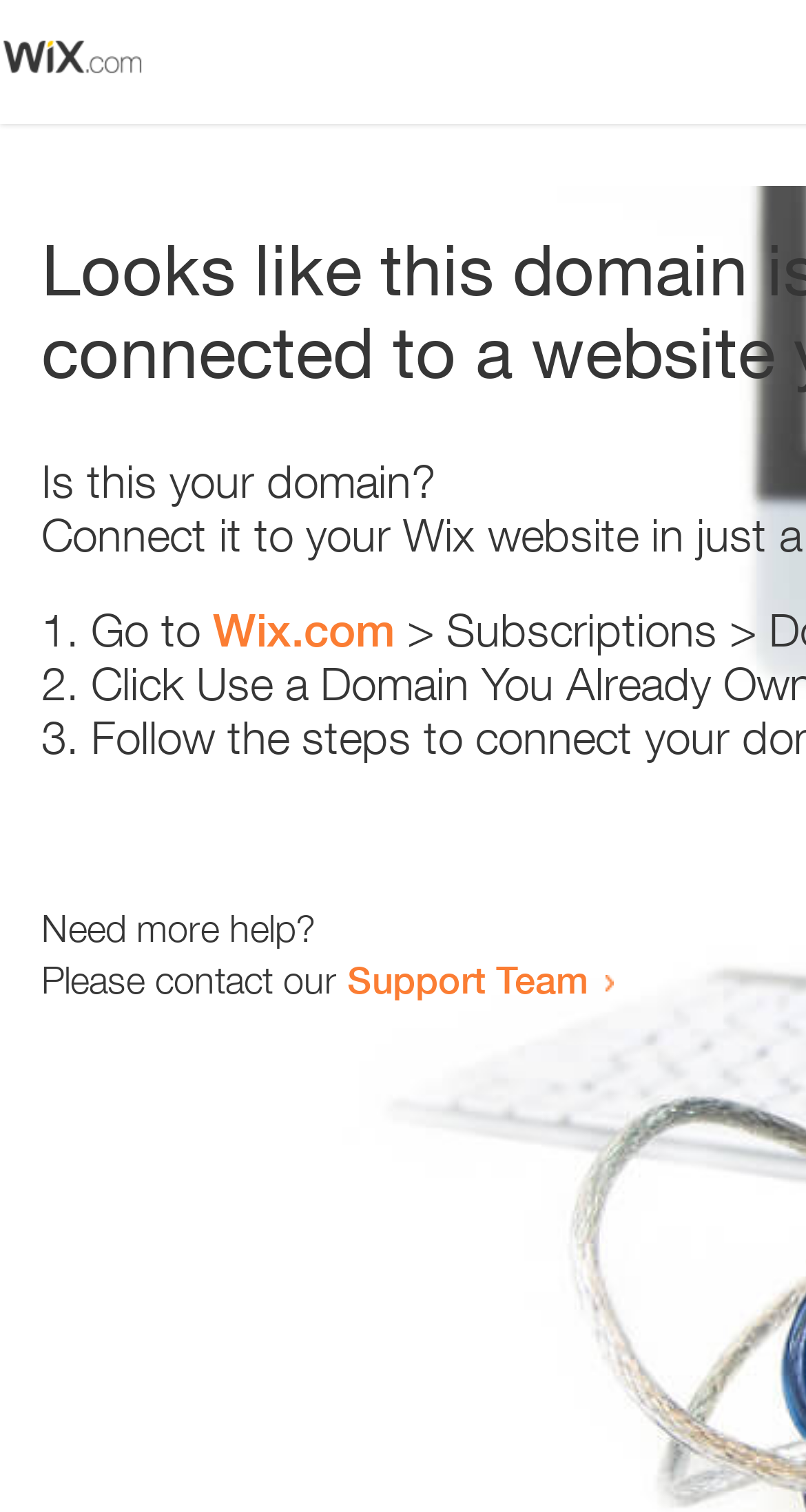How many text elements are present?
Provide a one-word or short-phrase answer based on the image.

5